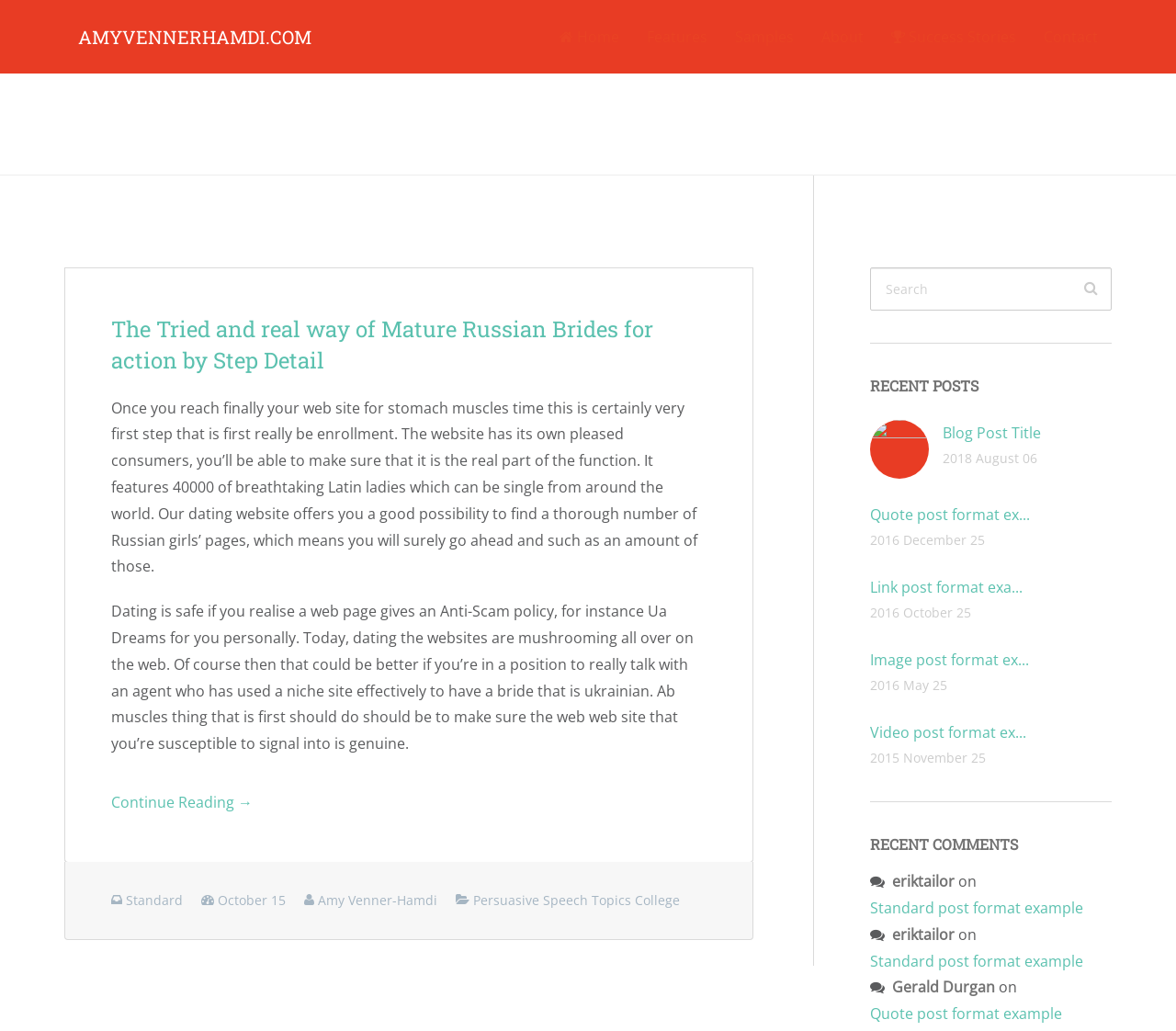Generate an in-depth caption that captures all aspects of the webpage.

The webpage is about Persuasive Speech Topics College, with the title "Persuasive Speech Topics College – AmyVennerHamdi.com" at the top. Below the title, there is a navigation menu with seven links: "AMYVENNERHAMDI.COM", "Home", "Features", "Samples", "About", "Success Stories", and "Contact". 

The main content area is divided into two sections. On the left side, there is an article with a heading "The Tried and real way of Mature Russian Brides for action by Step Detail". The article has three paragraphs of text, discussing online dating and Ukrainian brides. There is also a "Continue Reading →" link at the bottom of the article.

On the right side, there are three sections. The top section is a search box labeled "Search". Below the search box, there is a "RECENT POSTS" section, which lists five recent blog posts with their titles, dates, and excerpts. Each post has a link to read more. 

Below the "RECENT POSTS" section, there is a "RECENT COMMENTS" section, which lists three recent comments with the names of the commenters, the dates, and the post titles they commented on. Each comment has a link to the original post.

At the bottom of the page, there is a footer section with some text, including the author's name, "Amy Venner-Hamdi", and the category, "Persuasive Speech Topics College".